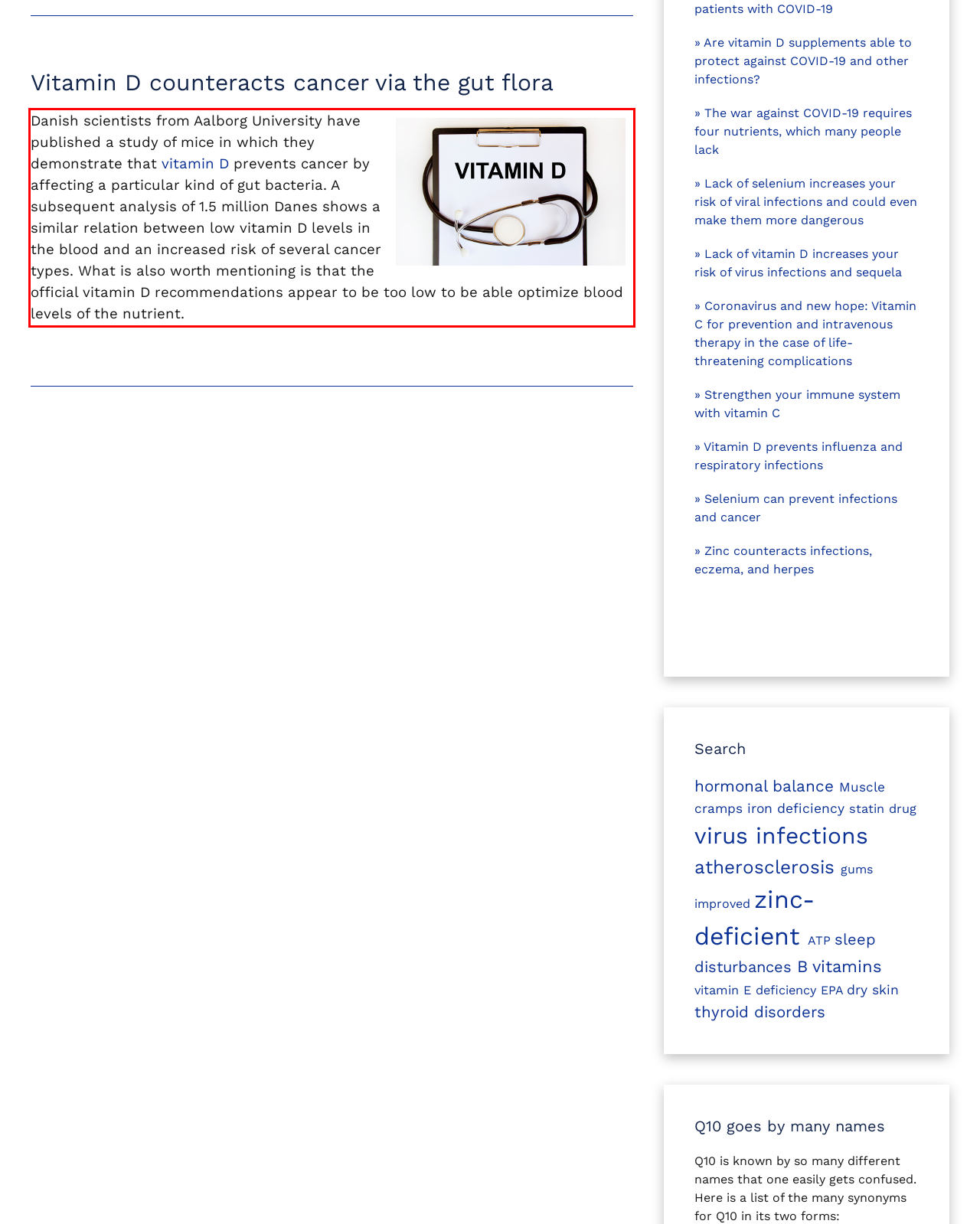You are provided with a webpage screenshot that includes a red rectangle bounding box. Extract the text content from within the bounding box using OCR.

Danish scientists from Aalborg University have published a study of mice in which they demonstrate that vitamin D prevents cancer by affecting a particular kind of gut bacteria. A subsequent analysis of 1.5 million Danes shows a similar relation between low vitamin D levels in the blood and an increased risk of several cancer types. What is also worth mentioning is that the official vitamin D recommendations appear to be too low to be able optimize blood levels of the nutrient.